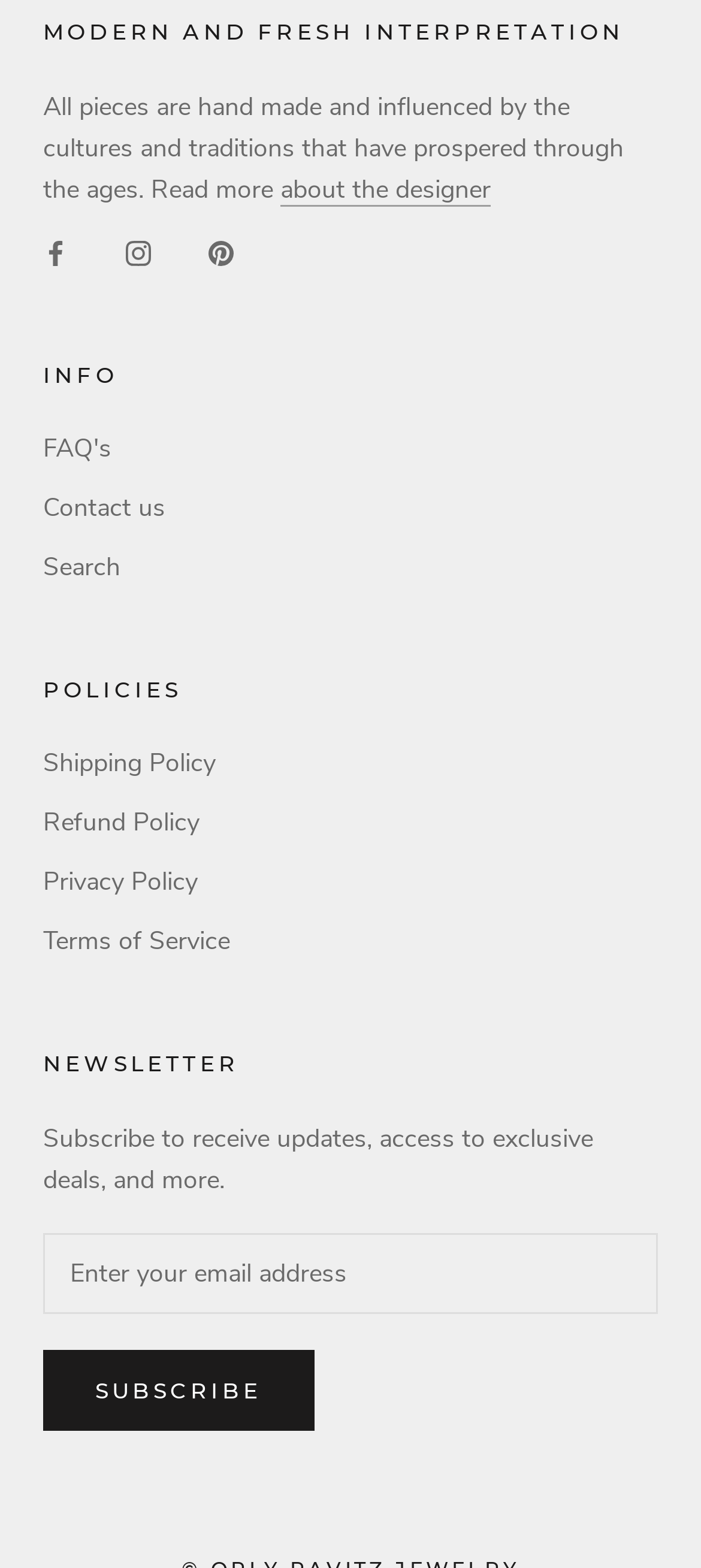What is the purpose of the newsletter section?
Please craft a detailed and exhaustive response to the question.

The newsletter section is located at the bottom of the webpage and contains a textbox to enter an email address and a subscribe button. The static text above the textbox states 'Subscribe to receive updates, access to exclusive deals, and more.', implying that the purpose of the newsletter section is to allow users to receive updates, exclusive deals, and other information from the website.